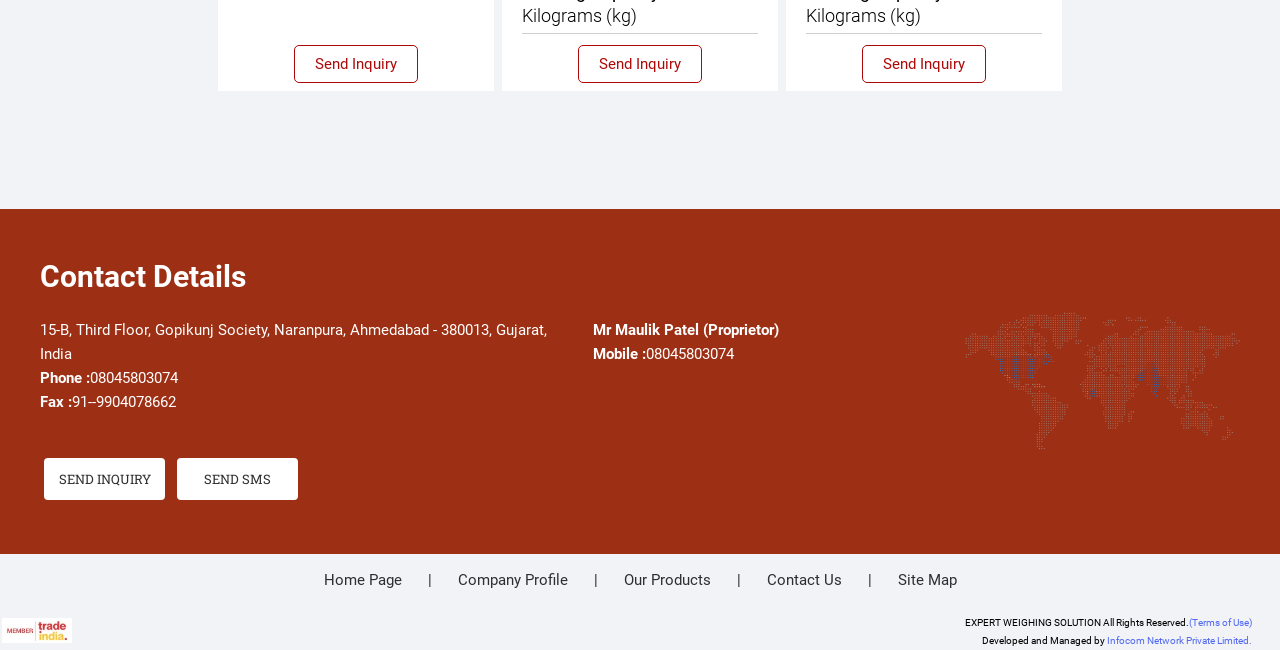From the webpage screenshot, predict the bounding box of the UI element that matches this description: "January 11, 2009".

None